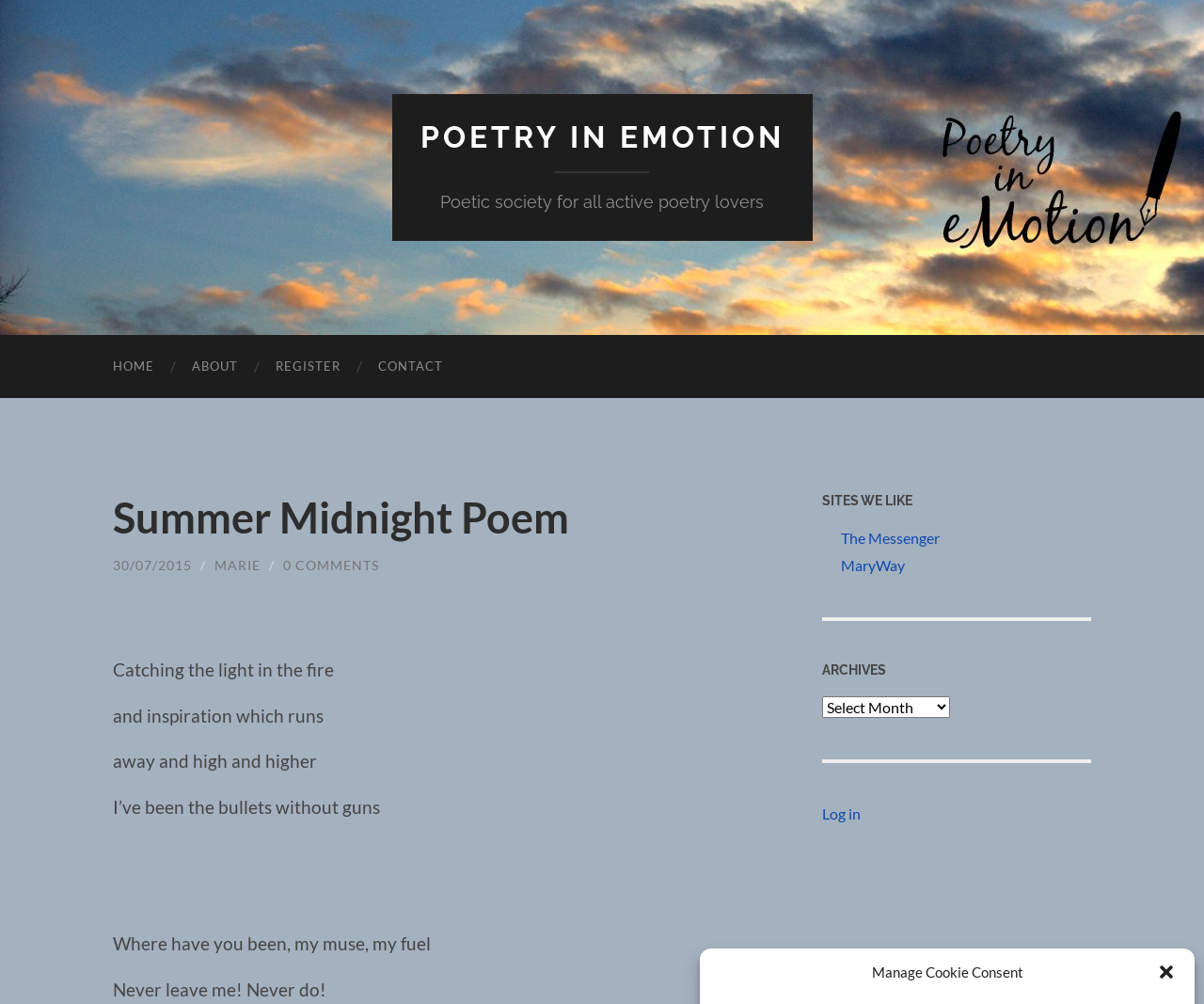Please provide a comprehensive response to the question below by analyzing the image: 
How many sites are listed in the 'SITES WE LIKE' section?

The 'SITES WE LIKE' section is located at the bottom right of the webpage and contains links to 'The Messenger' and 'MaryWay' websites. By counting these links, we can determine that there are 2 sites listed in the 'SITES WE LIKE' section.